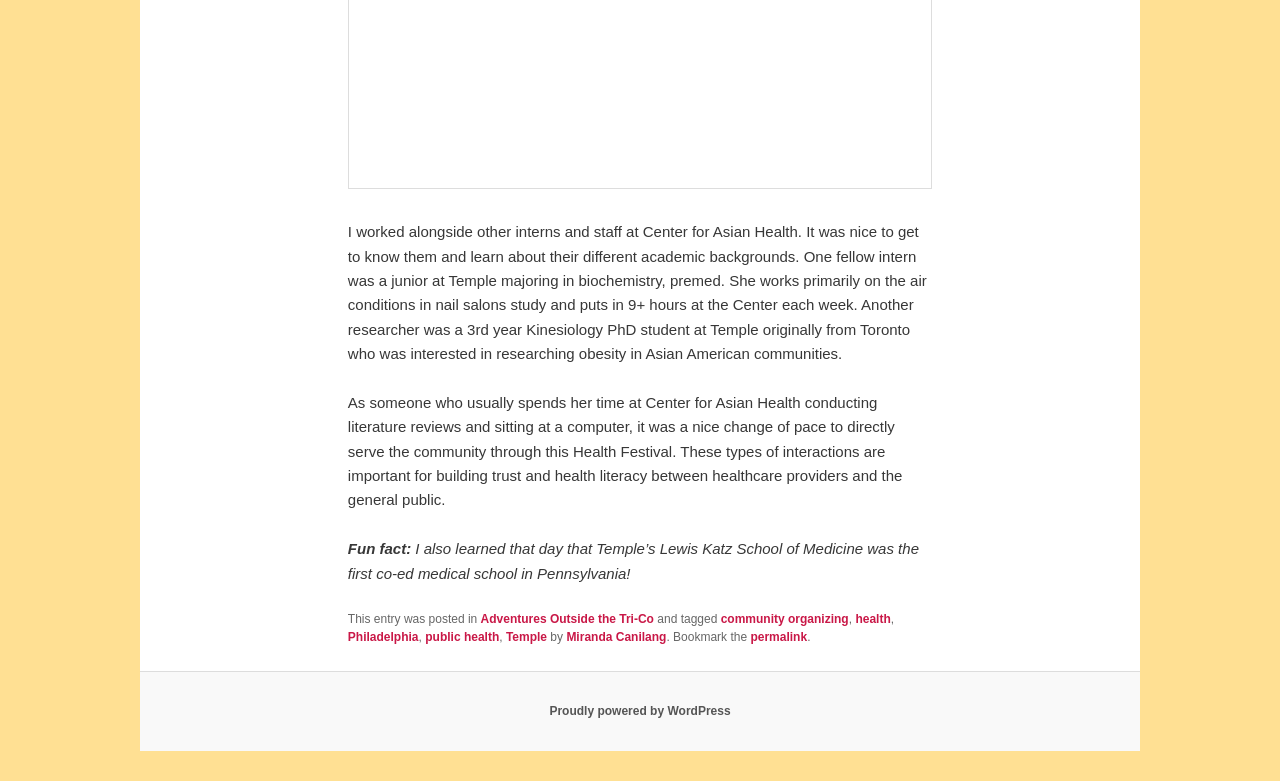Respond to the question below with a single word or phrase:
What is the purpose of the Health Festival mentioned in the text?

Building trust and health literacy